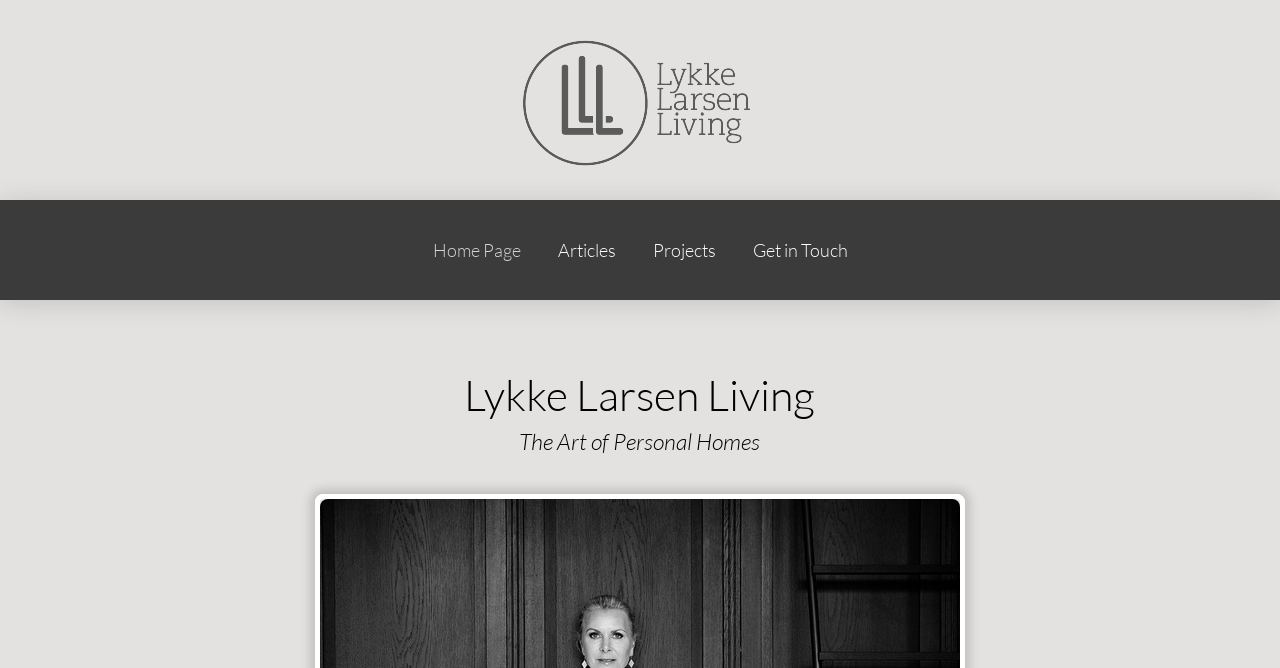How many main navigation links are there?
Please use the visual content to give a single word or phrase answer.

4